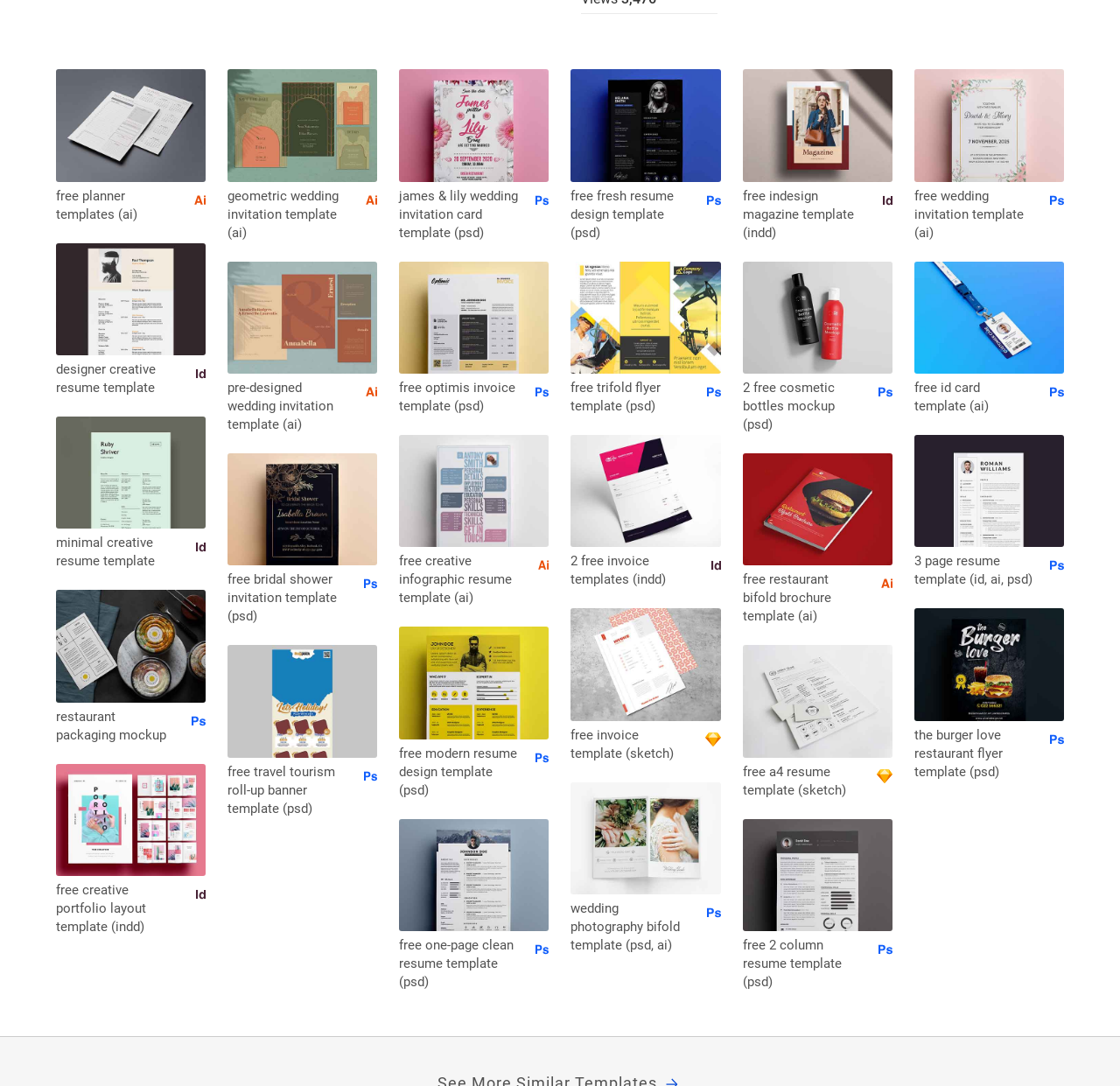How many templates are available on this webpage?
Please ensure your answer is as detailed and informative as possible.

The webpage has multiple links and images, each representing a different template. There are at least 20 unique templates listed, and it's possible that there are more available on the webpage.